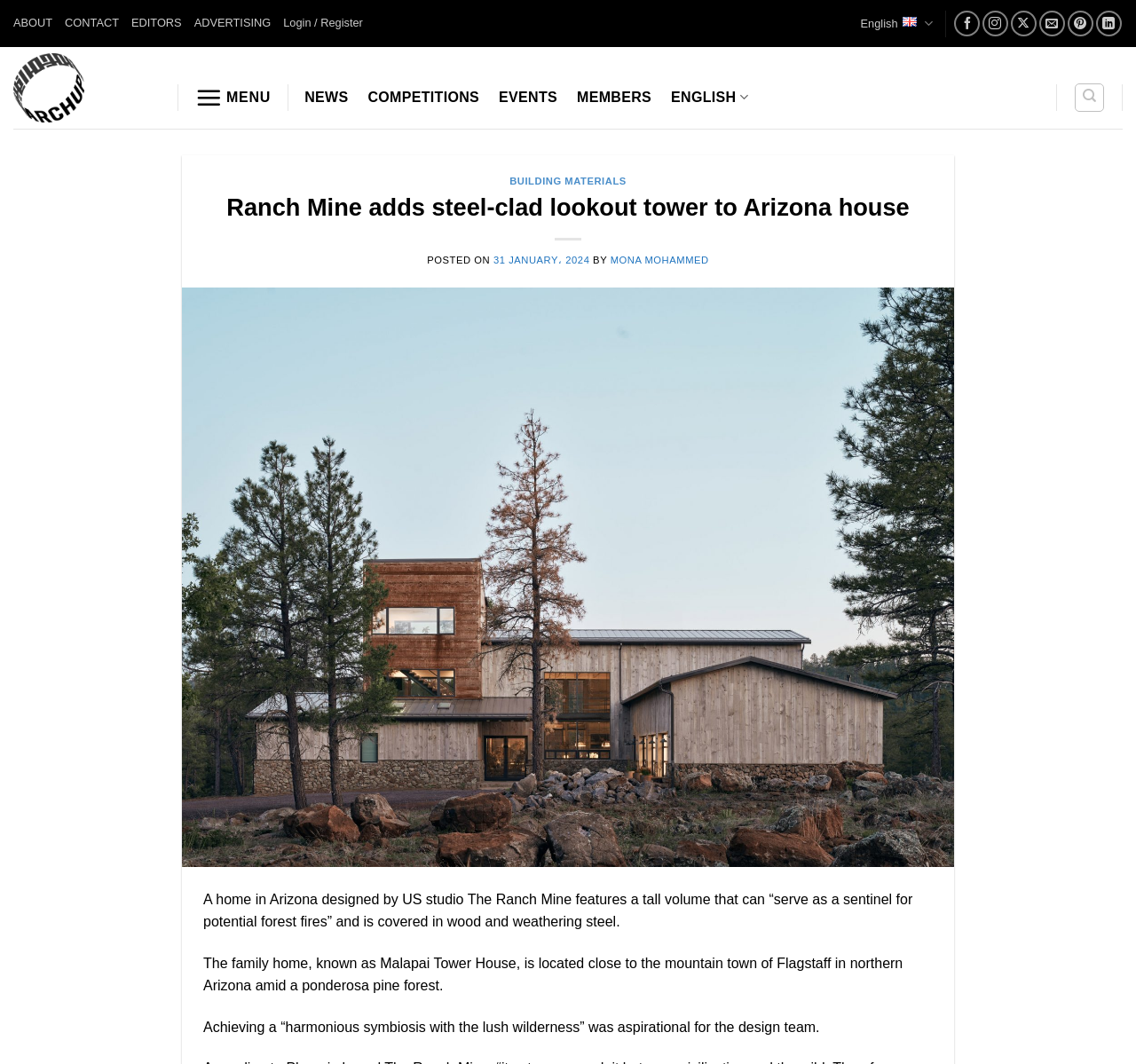Answer the following inquiry with a single word or phrase:
How many main menu items are there?

6